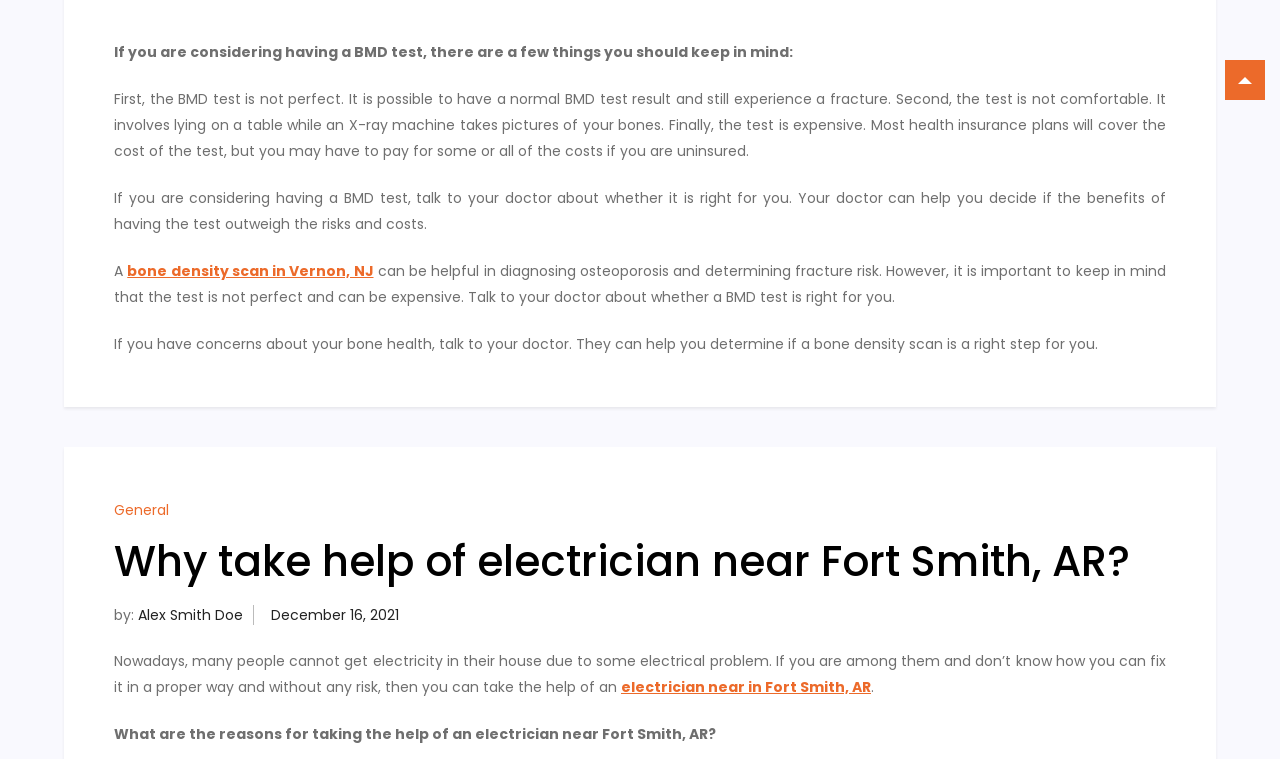Please provide a one-word or phrase answer to the question: 
Who wrote the article about electricians?

Alex Smith Doe